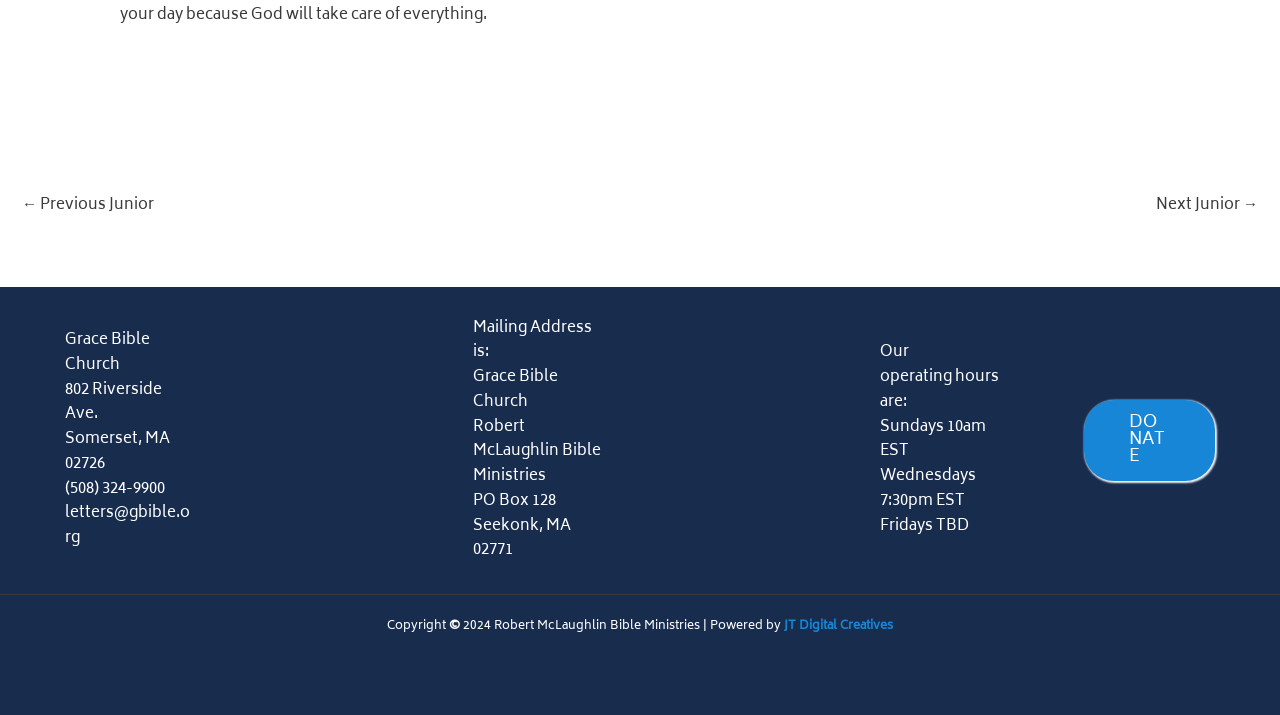For the given element description DONATE, determine the bounding box coordinates of the UI element. The coordinates should follow the format (top-left x, top-left y, bottom-right x, bottom-right y) and be within the range of 0 to 1.

[0.847, 0.559, 0.949, 0.673]